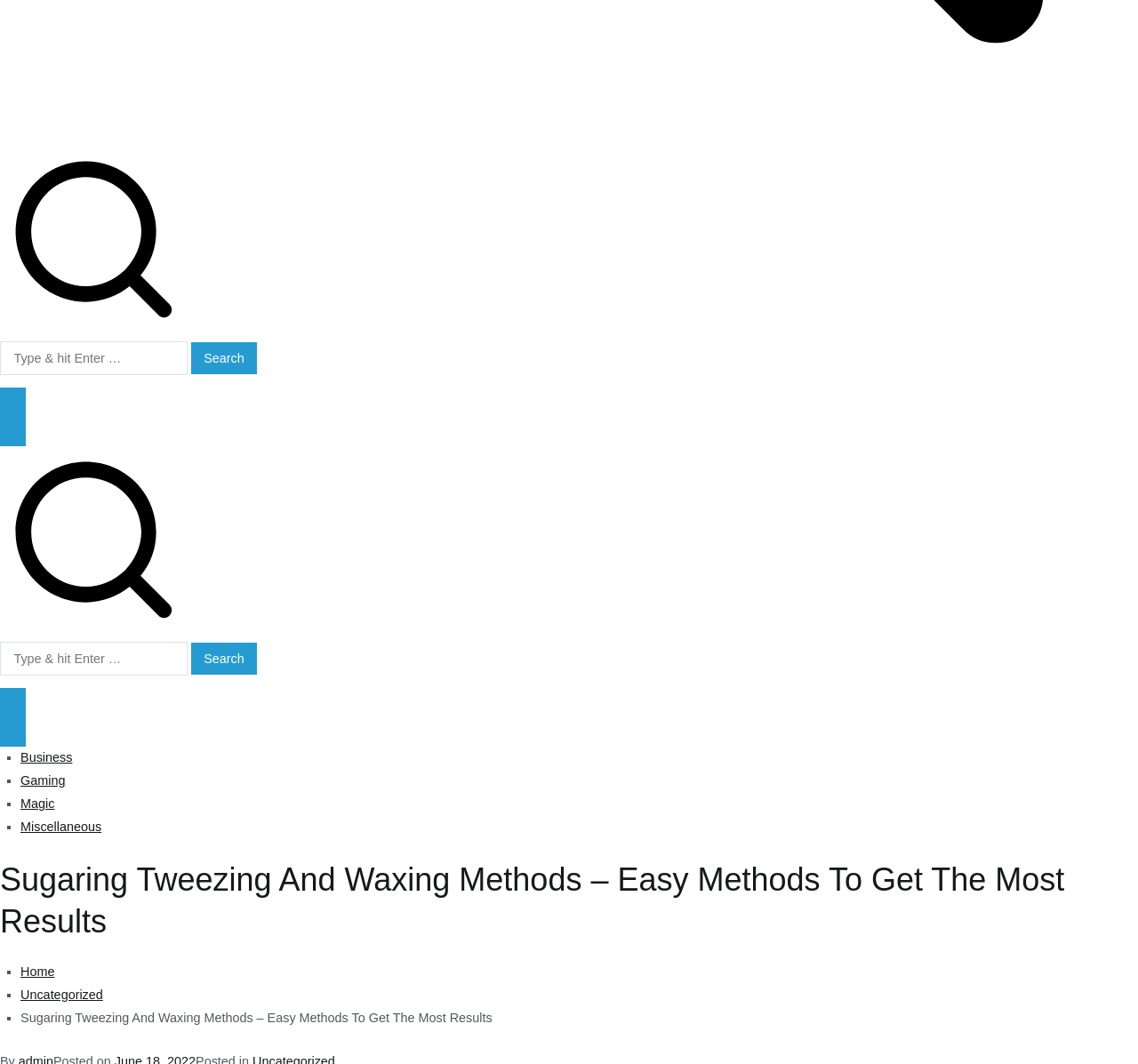Please identify the bounding box coordinates of the element that needs to be clicked to perform the following instruction: "Click on the Search button".

[0.168, 0.321, 0.226, 0.352]